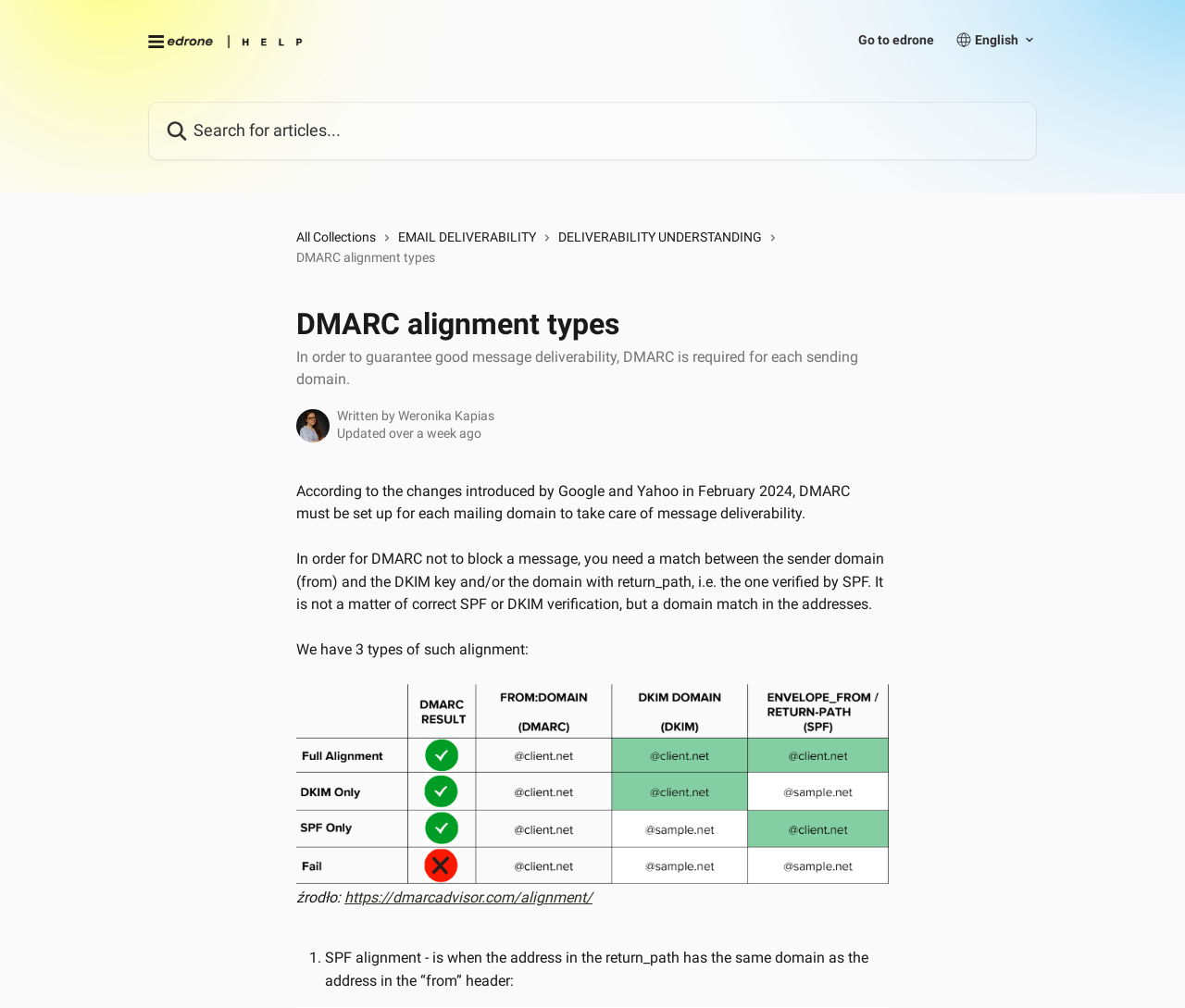Identify the bounding box coordinates for the region to click in order to carry out this instruction: "Read EMAIL DELIVERABILITY". Provide the coordinates using four float numbers between 0 and 1, formatted as [left, top, right, bottom].

[0.336, 0.225, 0.459, 0.245]